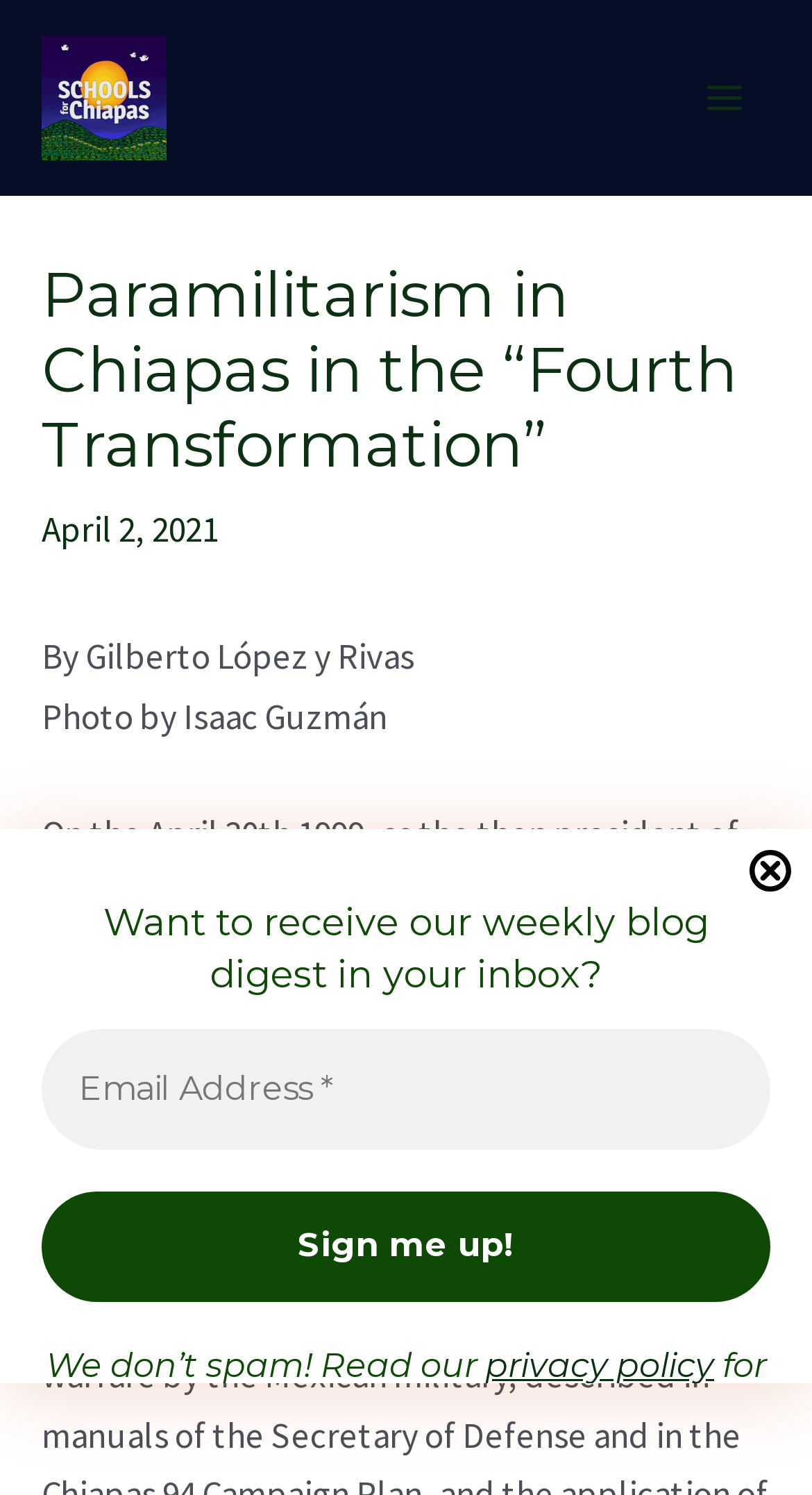What is the text of the webpage's headline?

Paramilitarism in Chiapas in the “Fourth Transformation”